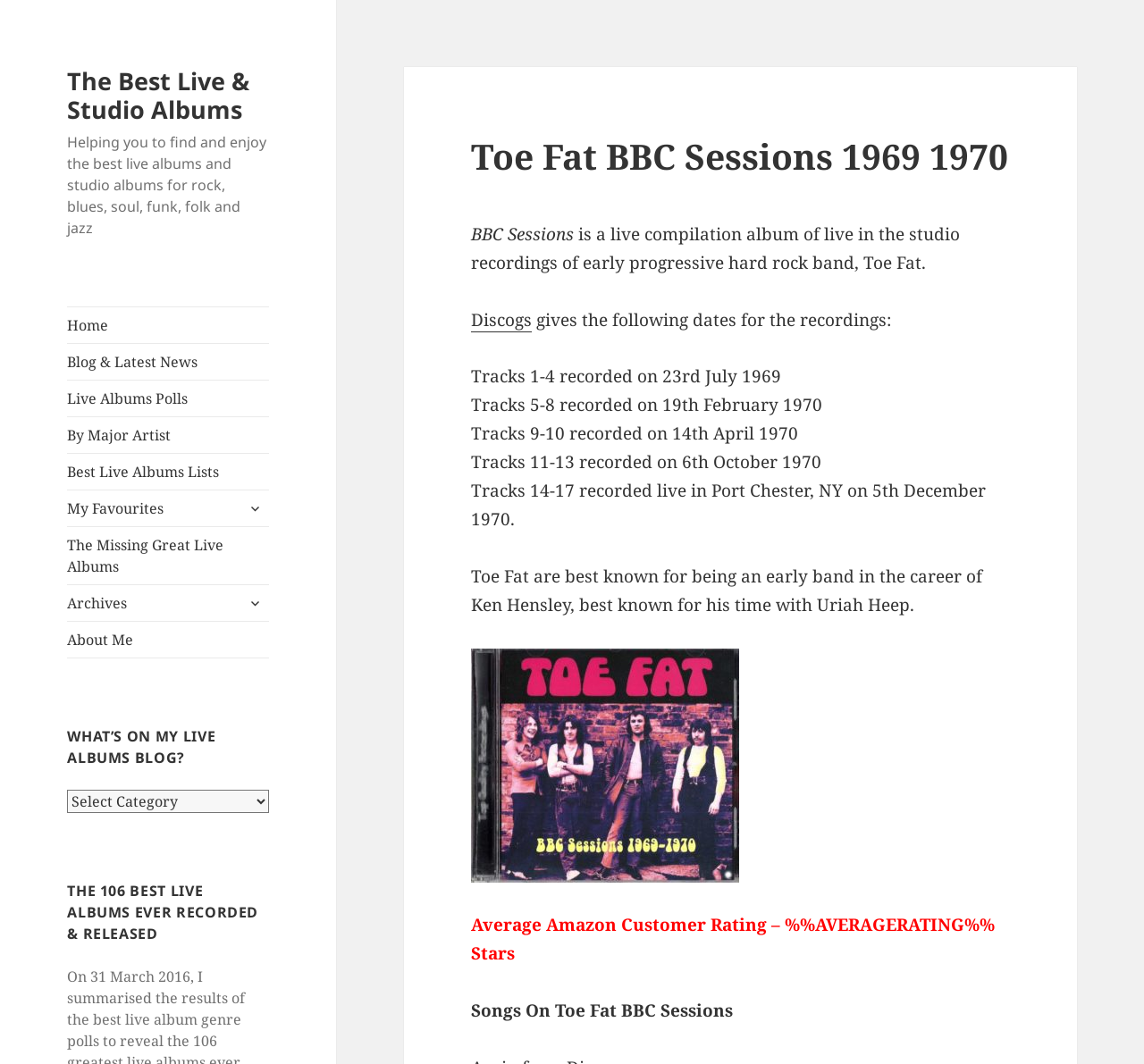Given the element description: "expand child menu", predict the bounding box coordinates of this UI element. The coordinates must be four float numbers between 0 and 1, given as [left, top, right, bottom].

[0.21, 0.553, 0.235, 0.58]